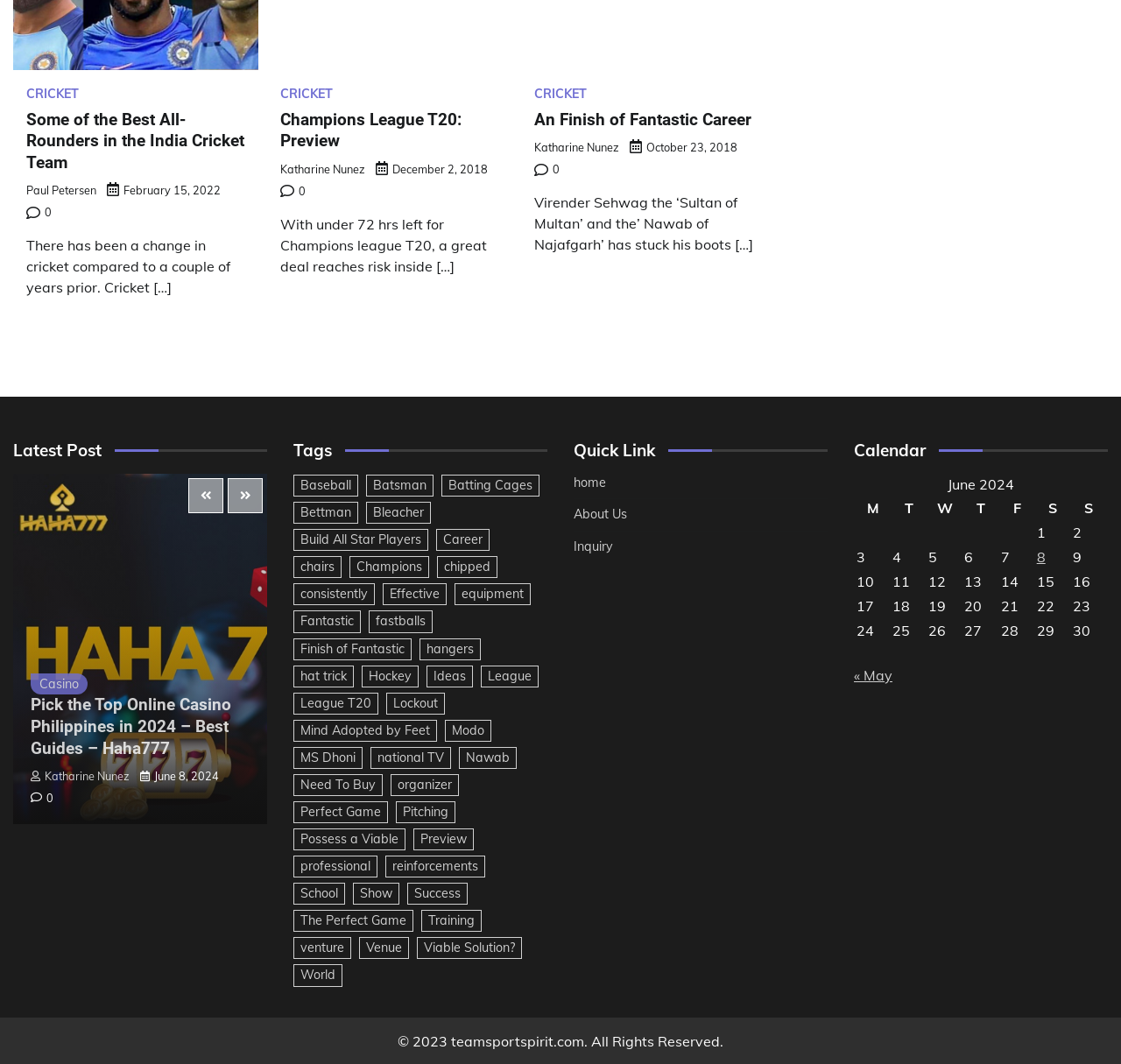Locate the UI element described by Show and provide its bounding box coordinates. Use the format (top-left x, top-left y, bottom-right x, bottom-right y) with all values as floating point numbers between 0 and 1.

[0.315, 0.83, 0.356, 0.85]